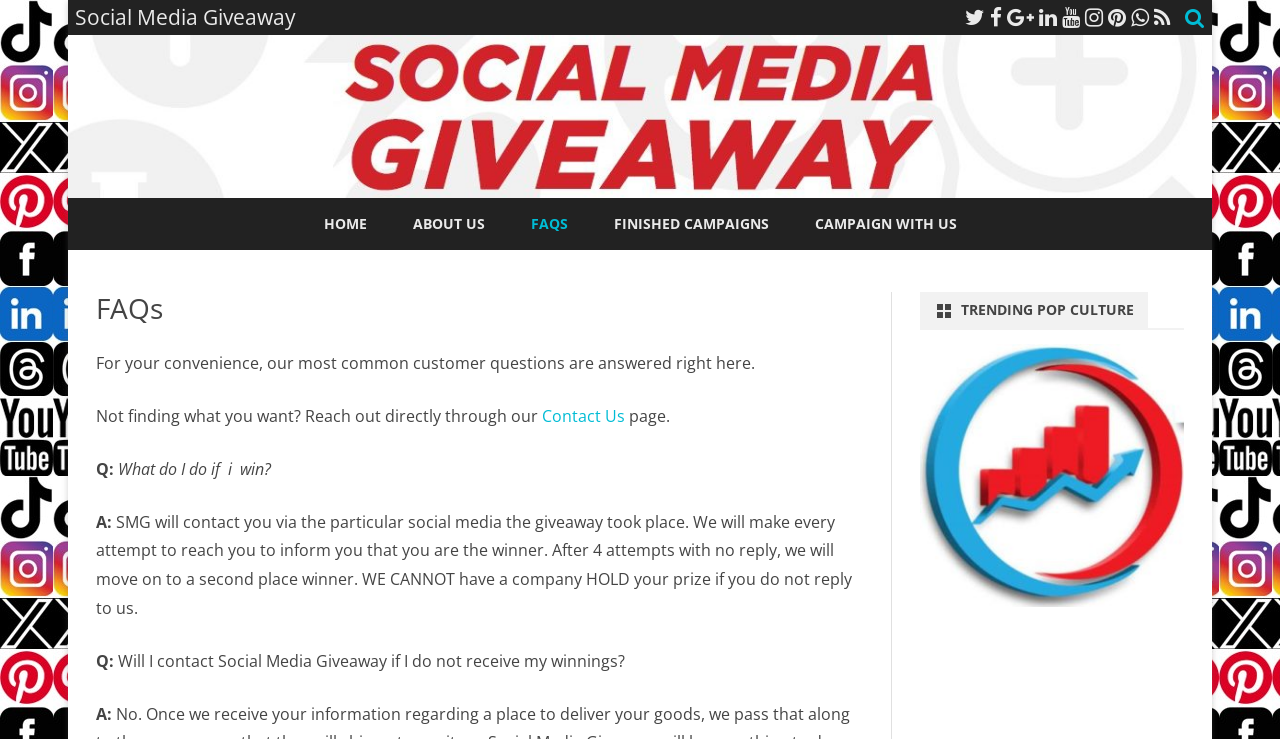Look at the image and answer the question in detail:
What happens if a winner does not respond to Social Media Giveaway?

According to the webpage, if a winner does not respond to Social Media Giveaway after 4 attempts, they will move on to a second place winner. This information is provided in the answer to the question 'What do I do if I win?'.